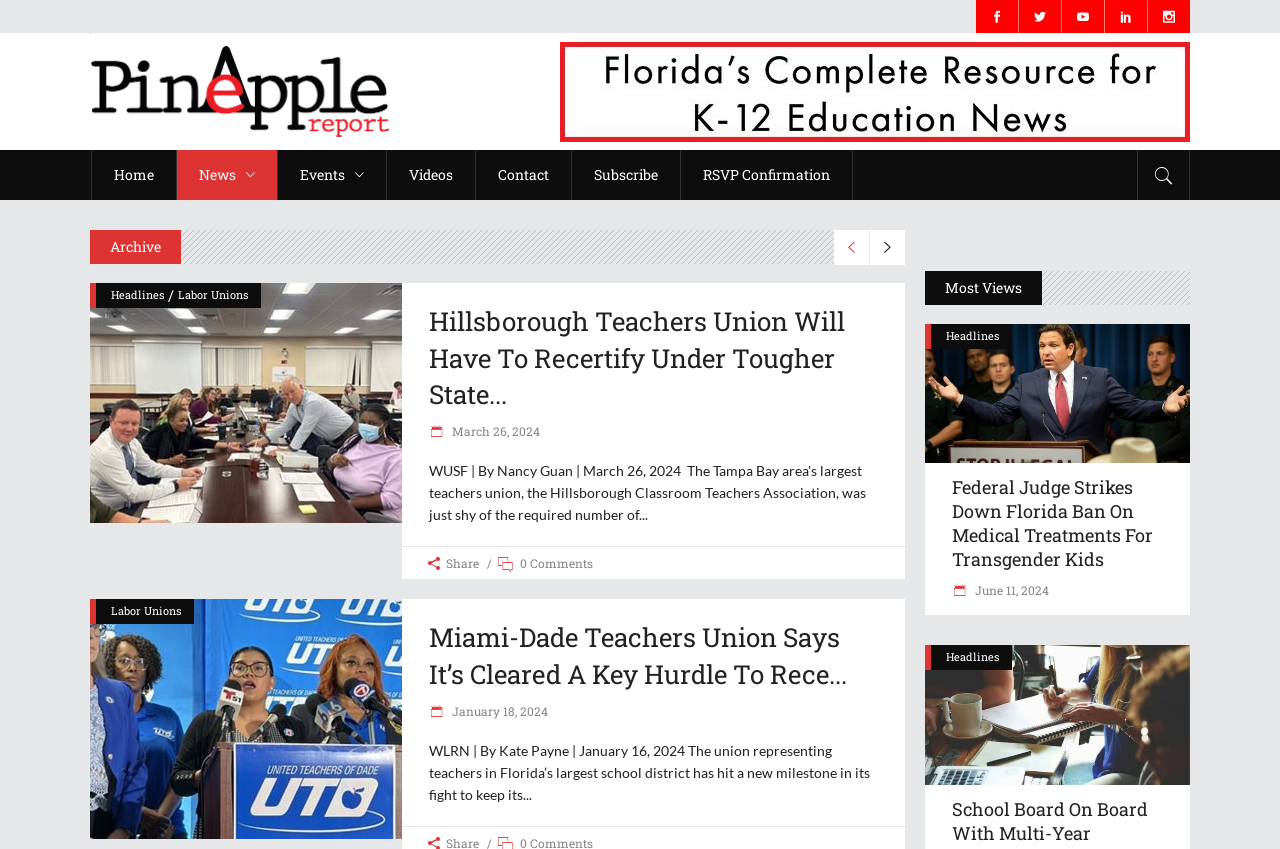What is the purpose of the icons on the top right corner?
Please answer the question with a detailed and comprehensive explanation.

The icons on the top right corner of the webpage, including the Facebook and Twitter icons, appear to be social media links. This is a common design pattern on webpages, where social media links are placed in a prominent location to encourage users to share content or follow the webpage's social media accounts.